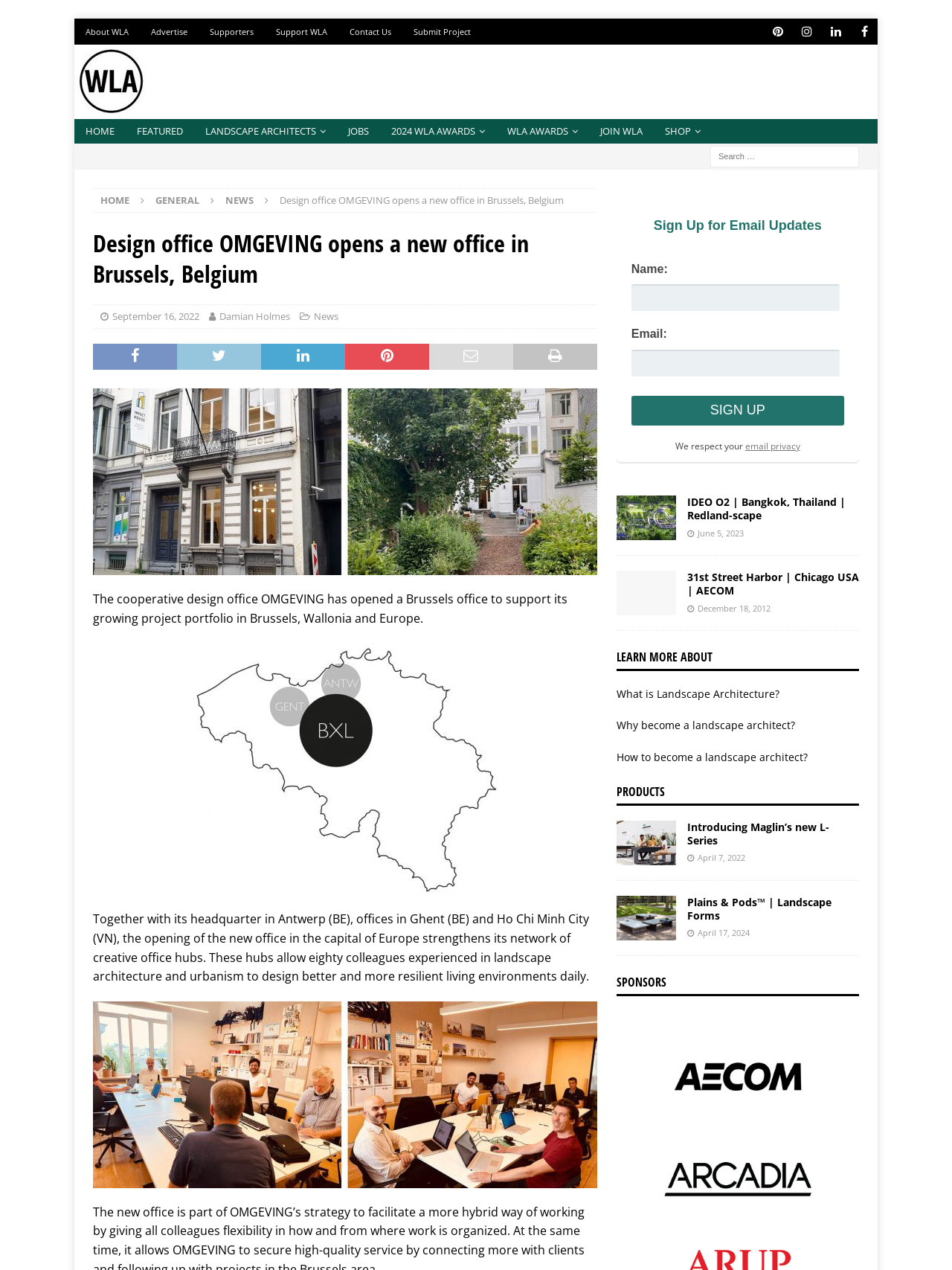Please specify the coordinates of the bounding box for the element that should be clicked to carry out this instruction: "Visit the LinkedIn page". The coordinates must be four float numbers between 0 and 1, formatted as [left, top, right, bottom].

None